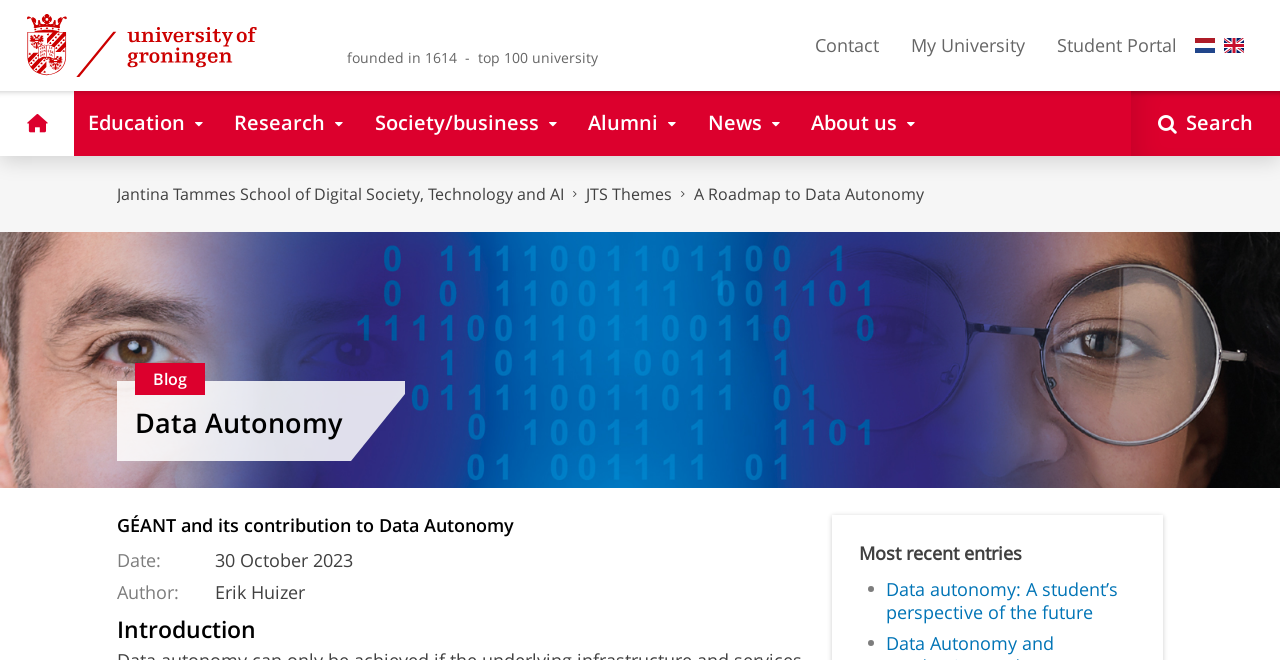Identify the bounding box for the UI element that is described as follows: "Data Autonomy".

[0.105, 0.613, 0.267, 0.669]